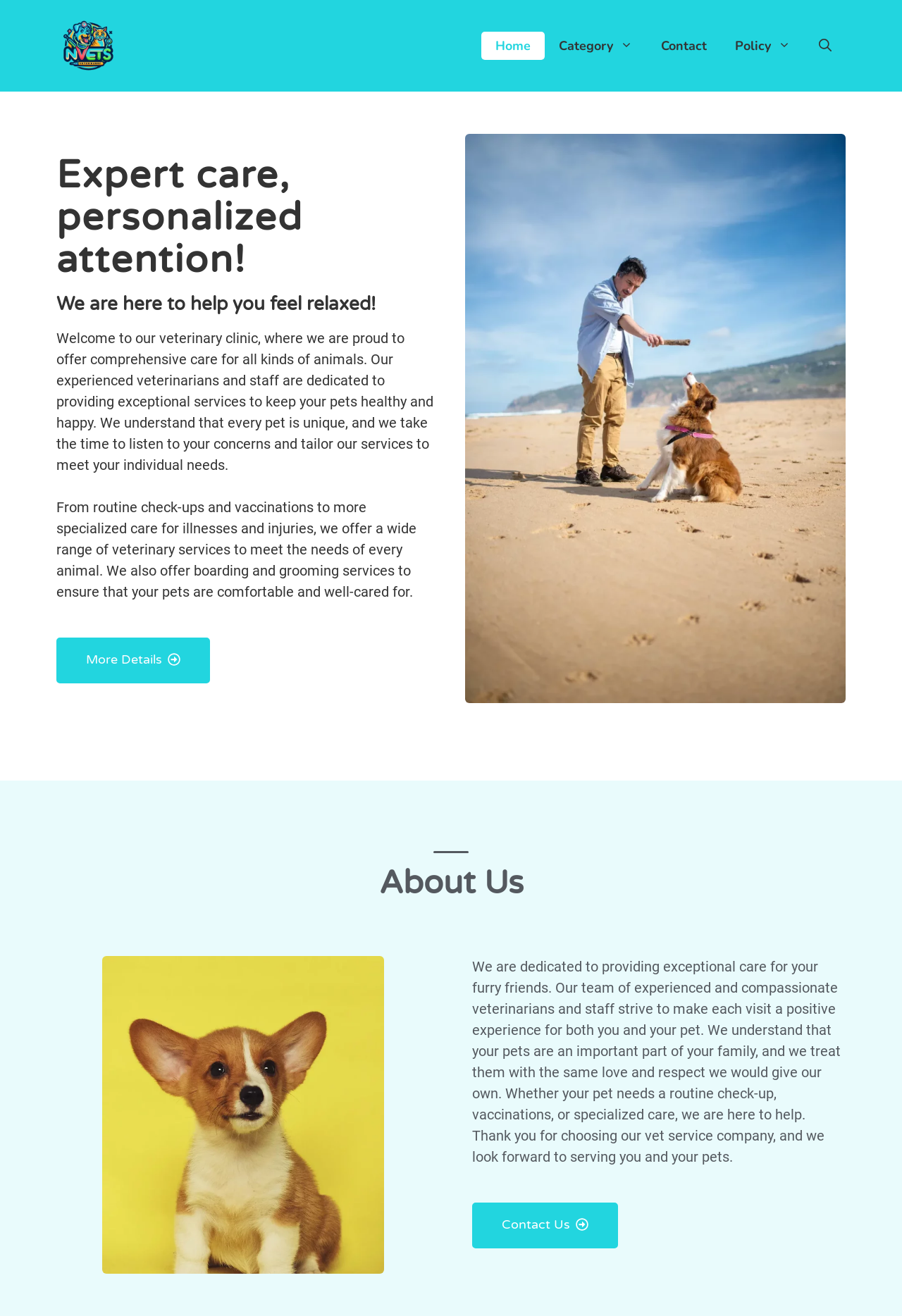Please provide a one-word or short phrase answer to the question:
How can users contact the veterinary clinic?

Through the 'Contact Us' link